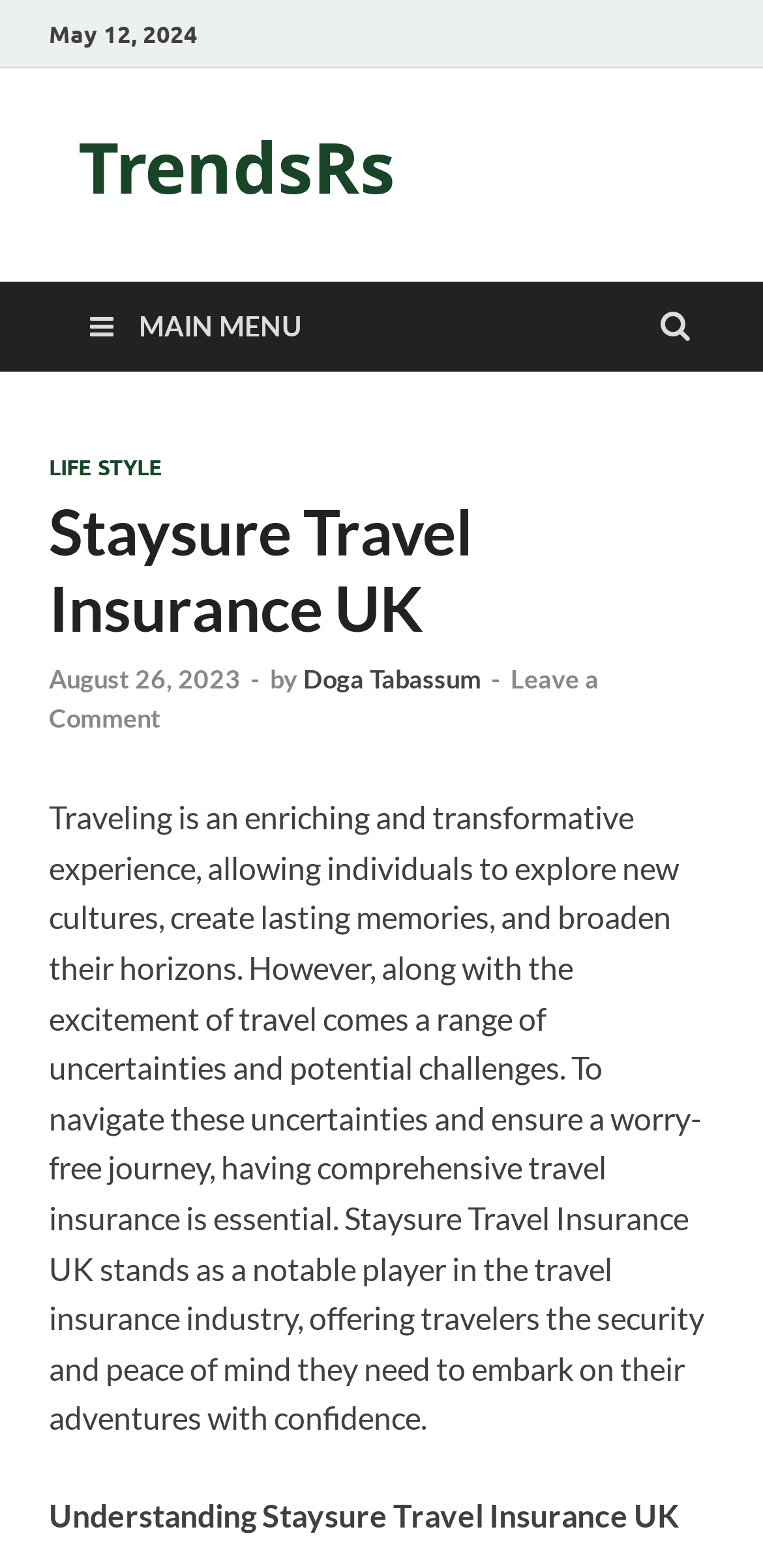Based on the image, provide a detailed response to the question:
How many sections are in the main content?

The main content section has two distinct sections: one with a heading 'Staysure Travel Insurance UK' and a static text element describing the importance of travel insurance, and another with a heading 'Understanding Staysure Travel Insurance UK'. These sections are separated by a clear visual gap and have different bounding boxes.